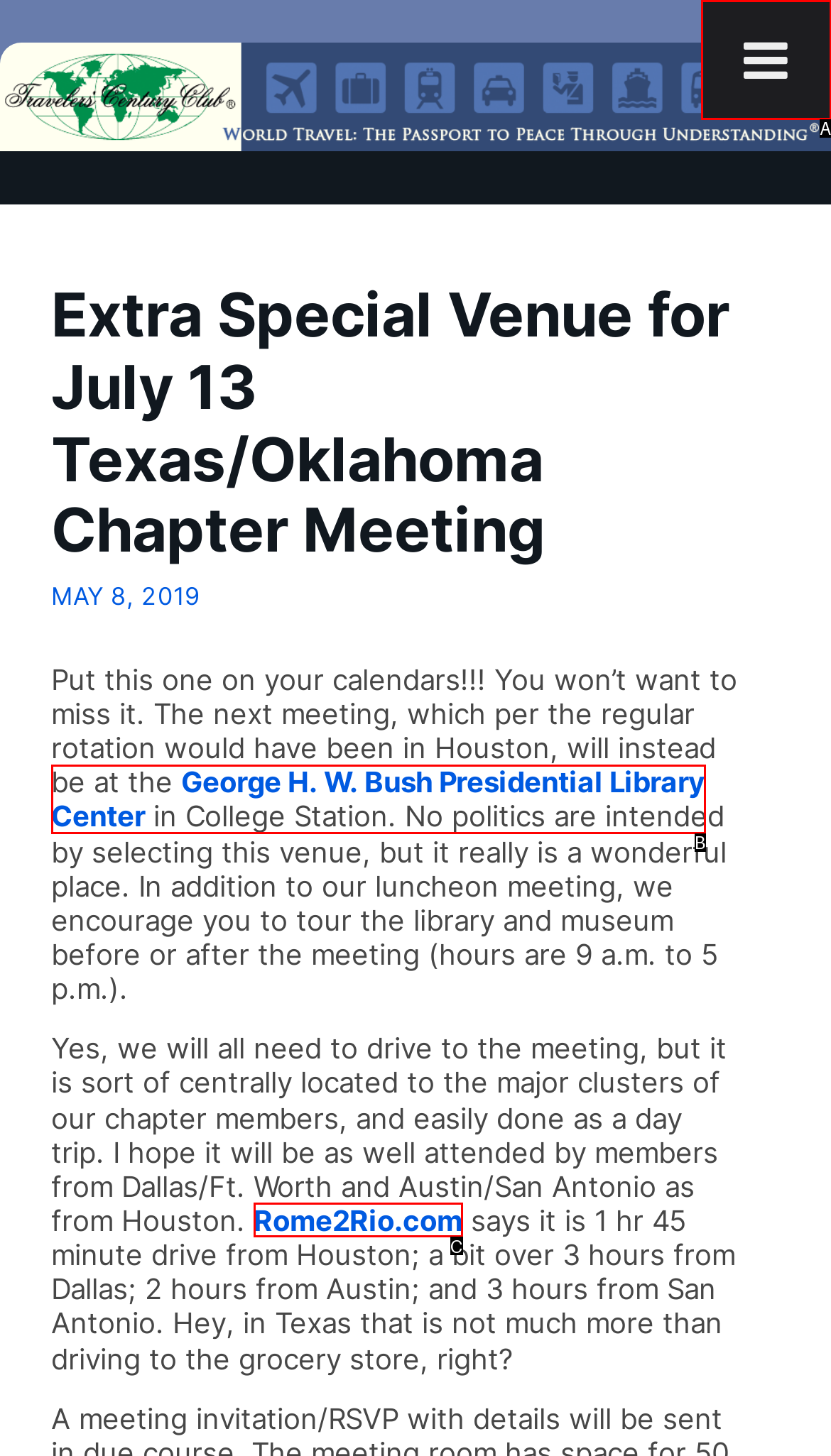Based on the description aria-label="Toggle Menu", identify the most suitable HTML element from the options. Provide your answer as the corresponding letter.

A